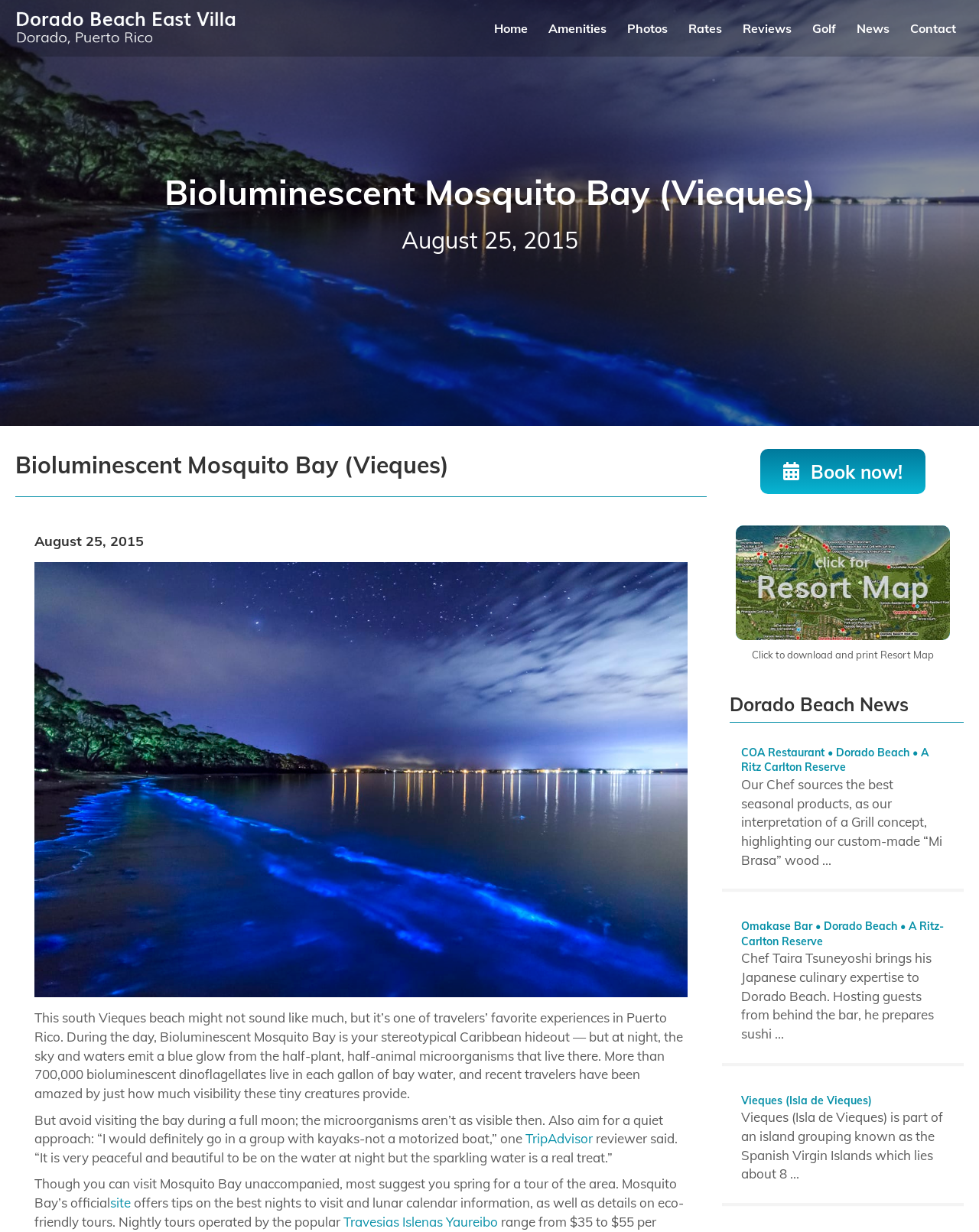Please predict the bounding box coordinates (top-left x, top-left y, bottom-right x, bottom-right y) for the UI element in the screenshot that fits the description: Amenities

[0.551, 0.013, 0.627, 0.034]